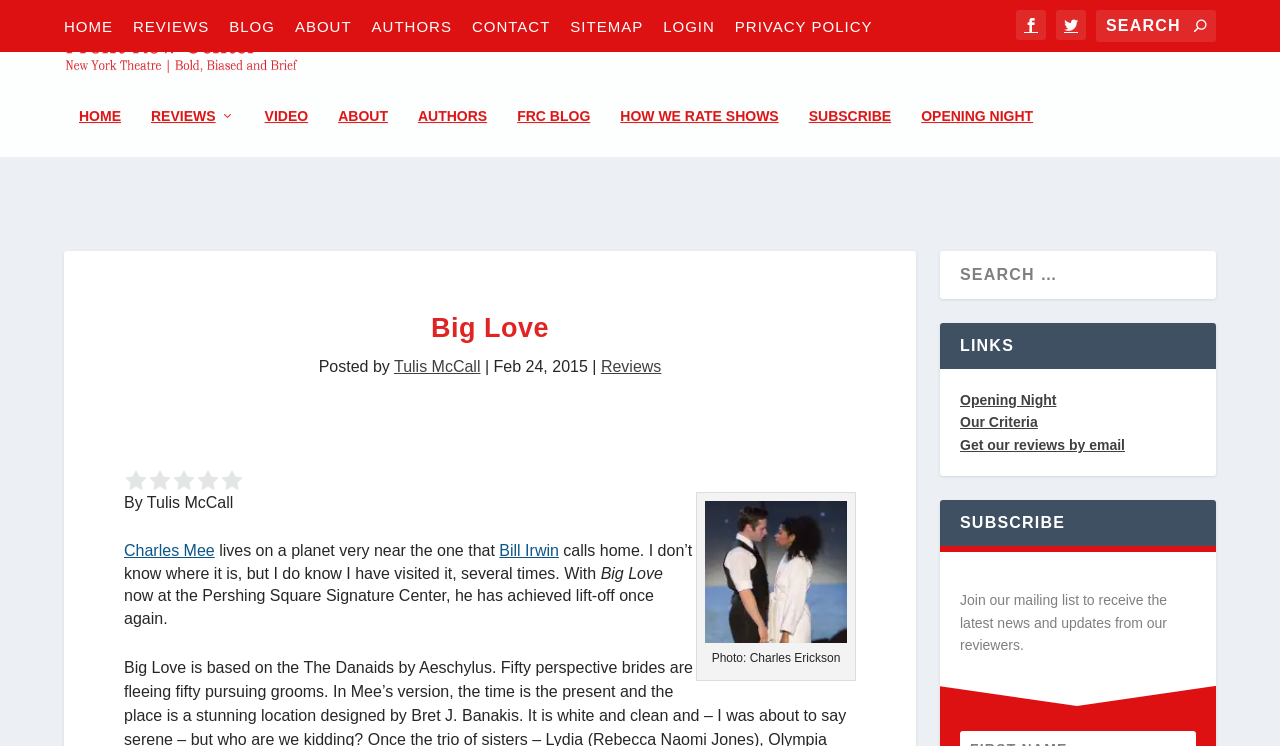What is the purpose of the search box?
Using the picture, provide a one-word or short phrase answer.

To search for reviews